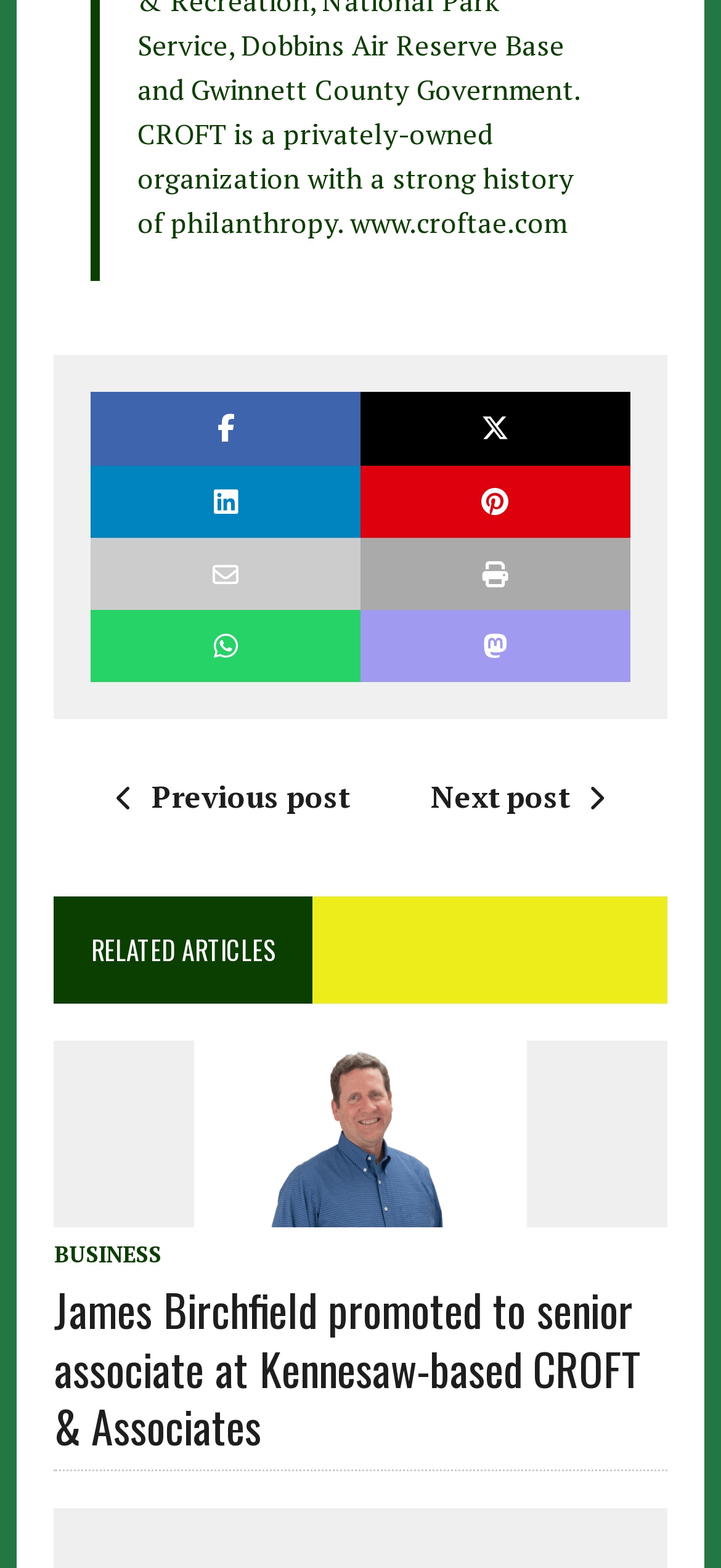Refer to the image and provide an in-depth answer to the question: 
What is the company where James Birchfield was promoted?

I determined the company where James Birchfield was promoted by reading the article title 'James Birchfield promoted to senior associate at Kennesaw-based CROFT & Associates'.